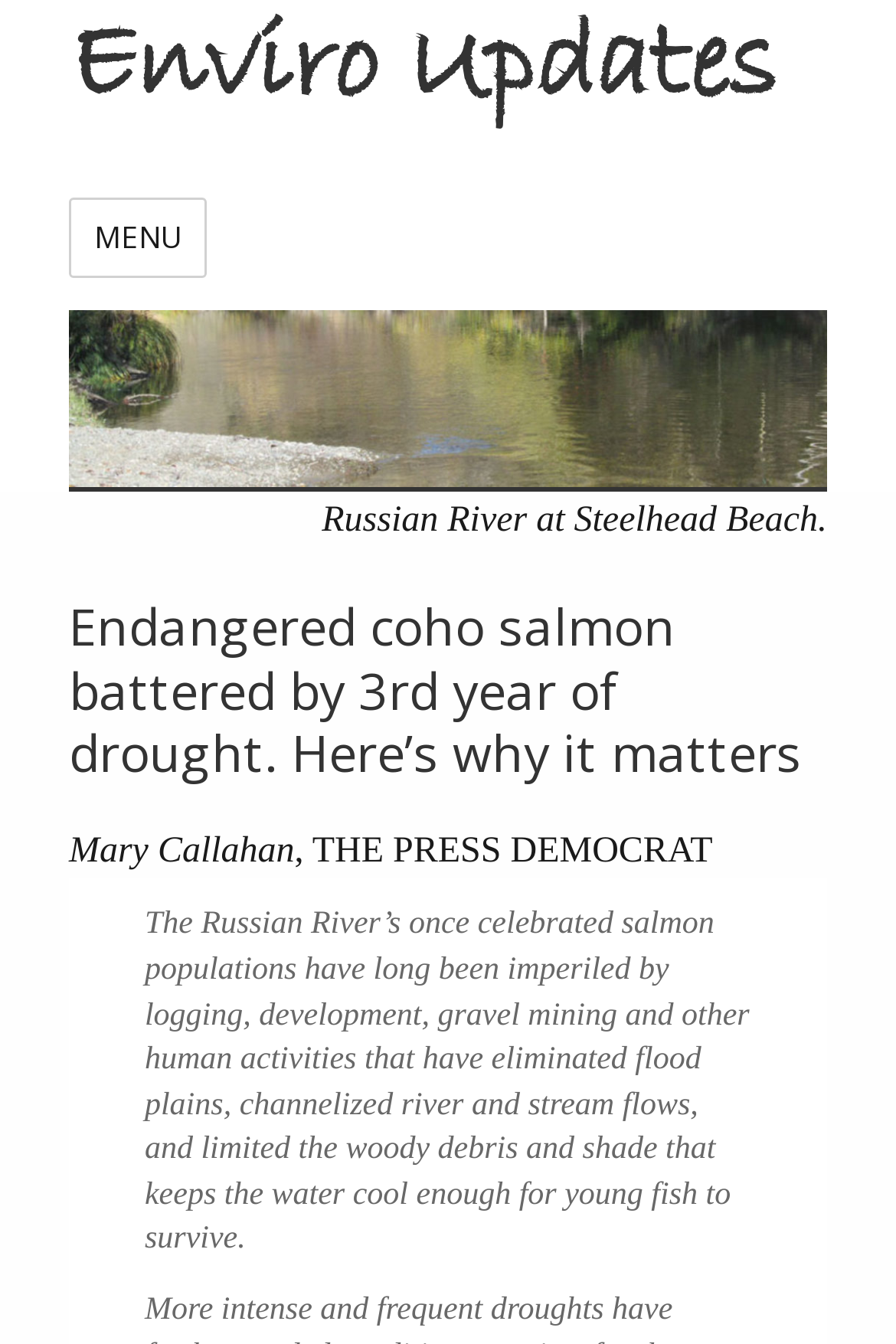What is the name of the river mentioned?
Analyze the image and deliver a detailed answer to the question.

I found the answer by looking at the StaticText element with the text 'Russian River at Steelhead Beach.' which is a sub-element of the Root Element.